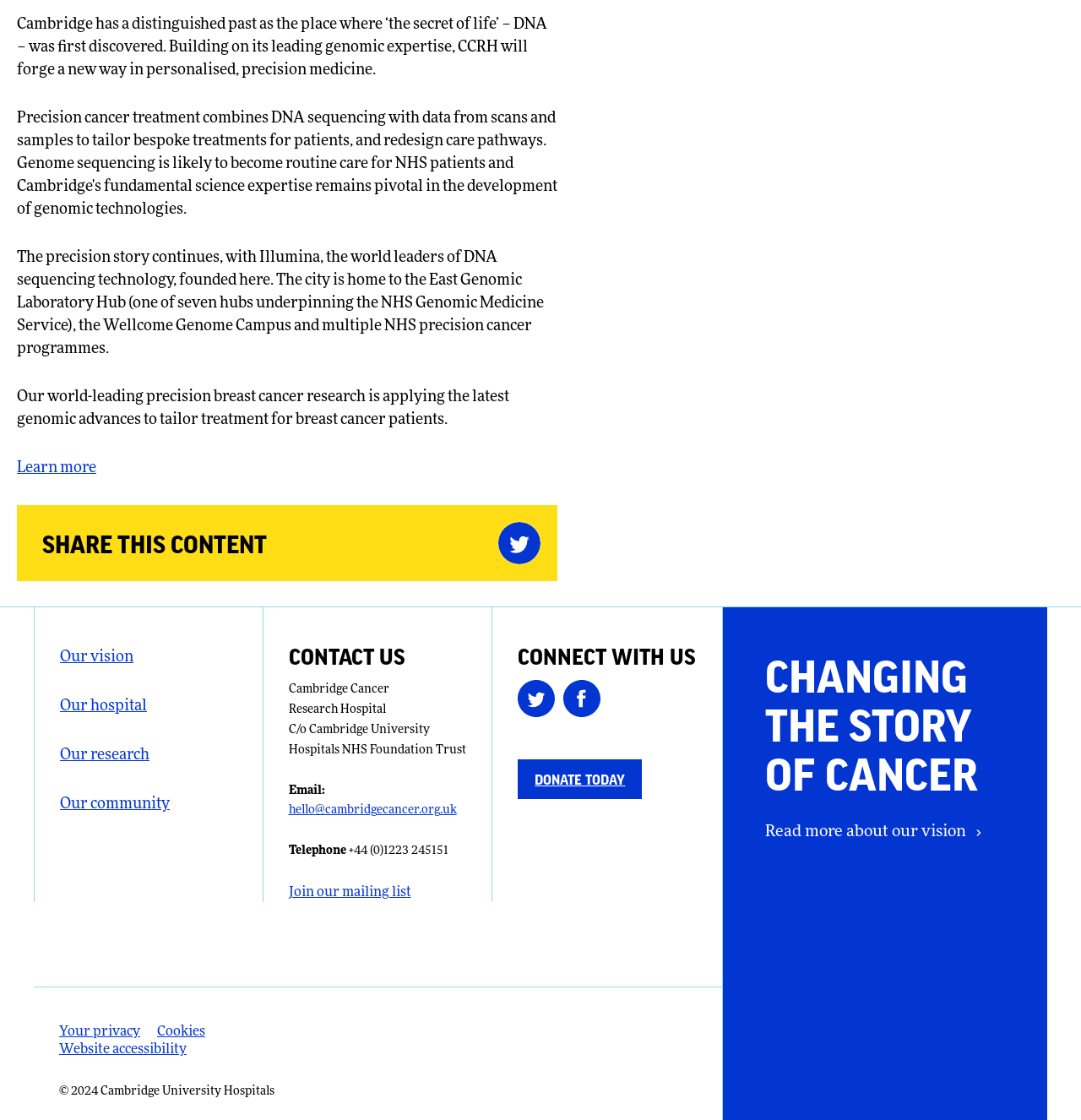Identify the bounding box coordinates of the part that should be clicked to carry out this instruction: "Visit our vision page".

[0.055, 0.572, 0.123, 0.601]